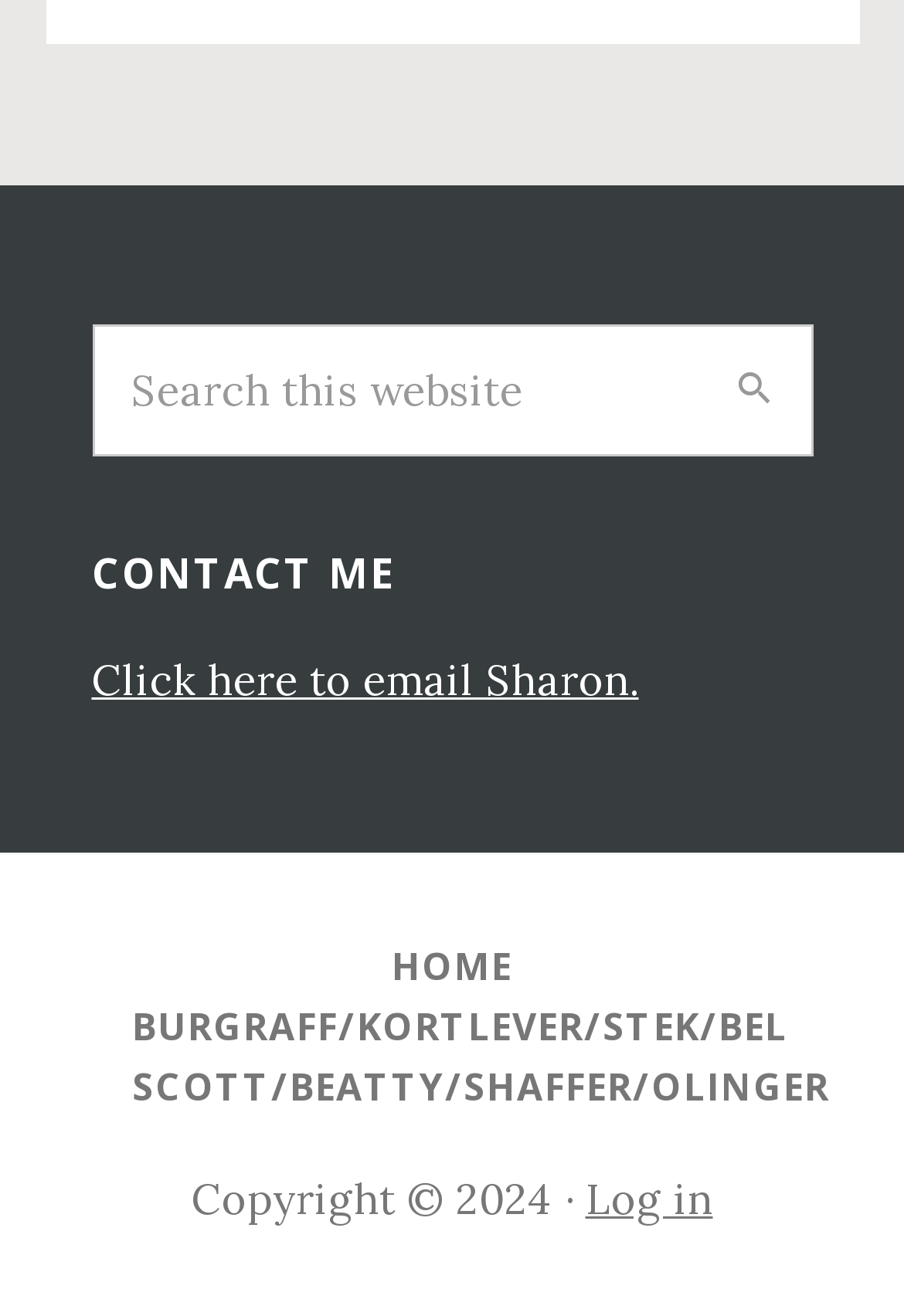Using the provided element description "Filter", determine the bounding box coordinates of the UI element.

None